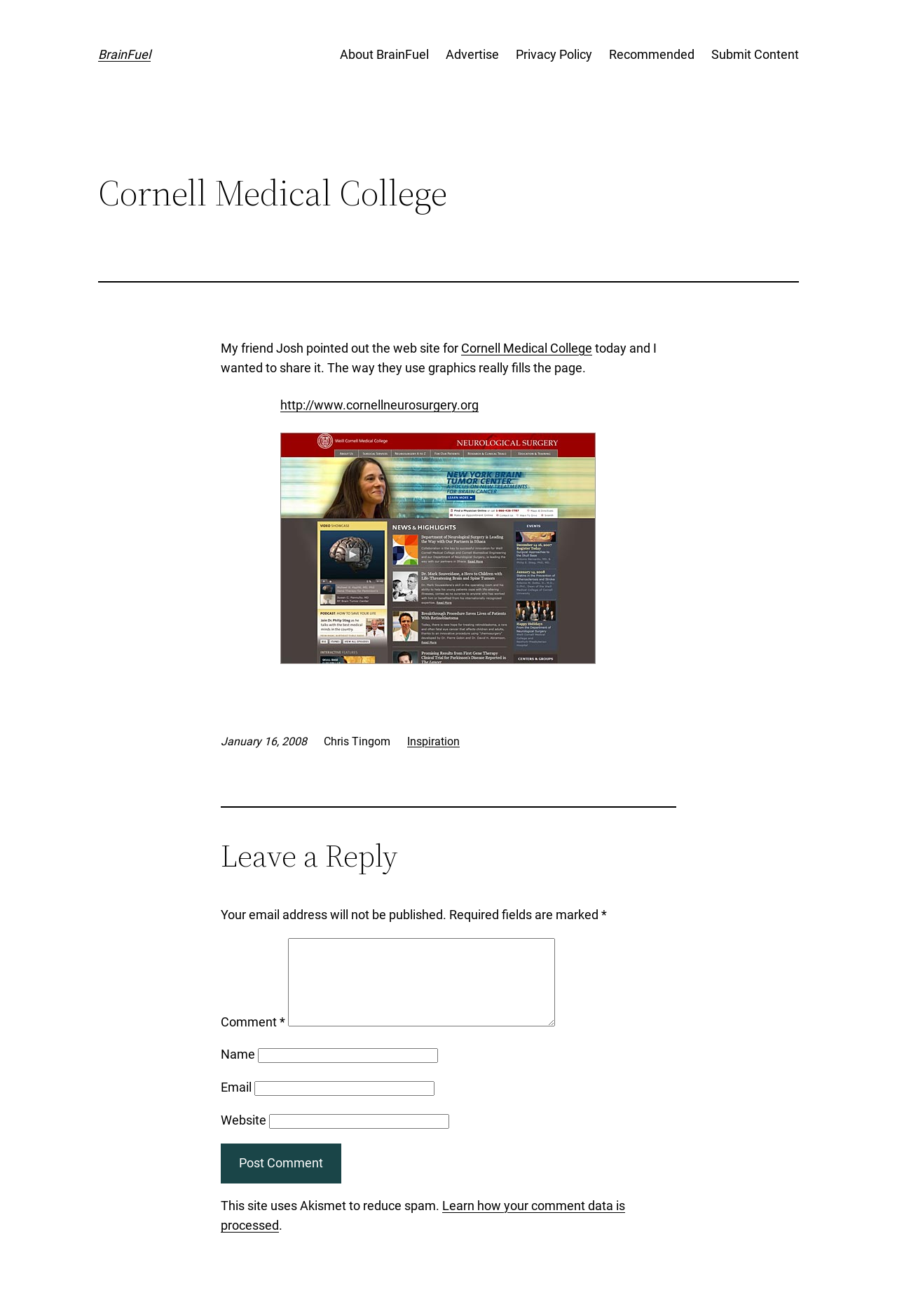Pinpoint the bounding box coordinates of the clickable area necessary to execute the following instruction: "Report the comment". The coordinates should be given as four float numbers between 0 and 1, namely [left, top, right, bottom].

None